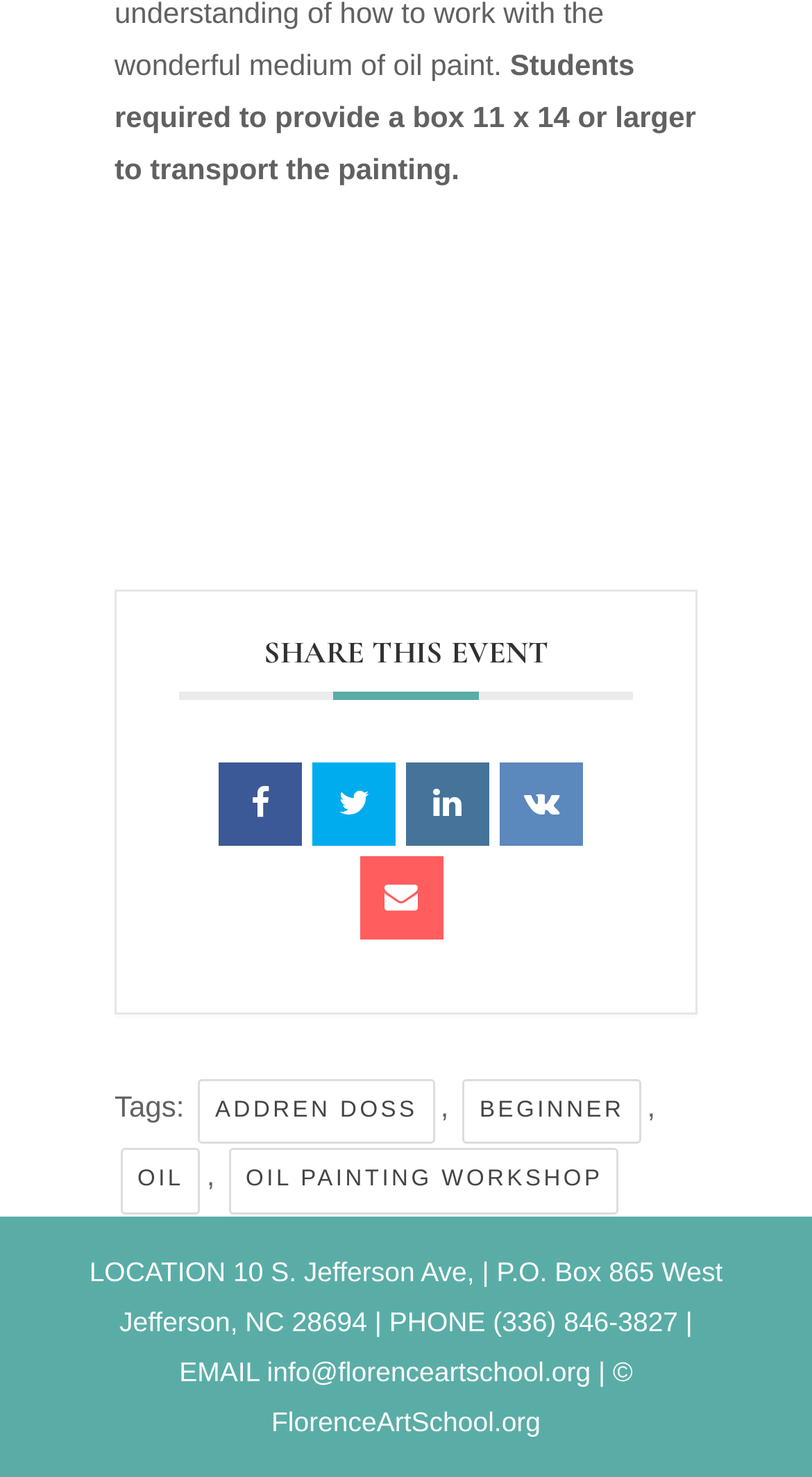Determine the bounding box coordinates for the clickable element to execute this instruction: "Share this event". Provide the coordinates as four float numbers between 0 and 1, i.e., [left, top, right, bottom].

[0.221, 0.428, 0.779, 0.473]